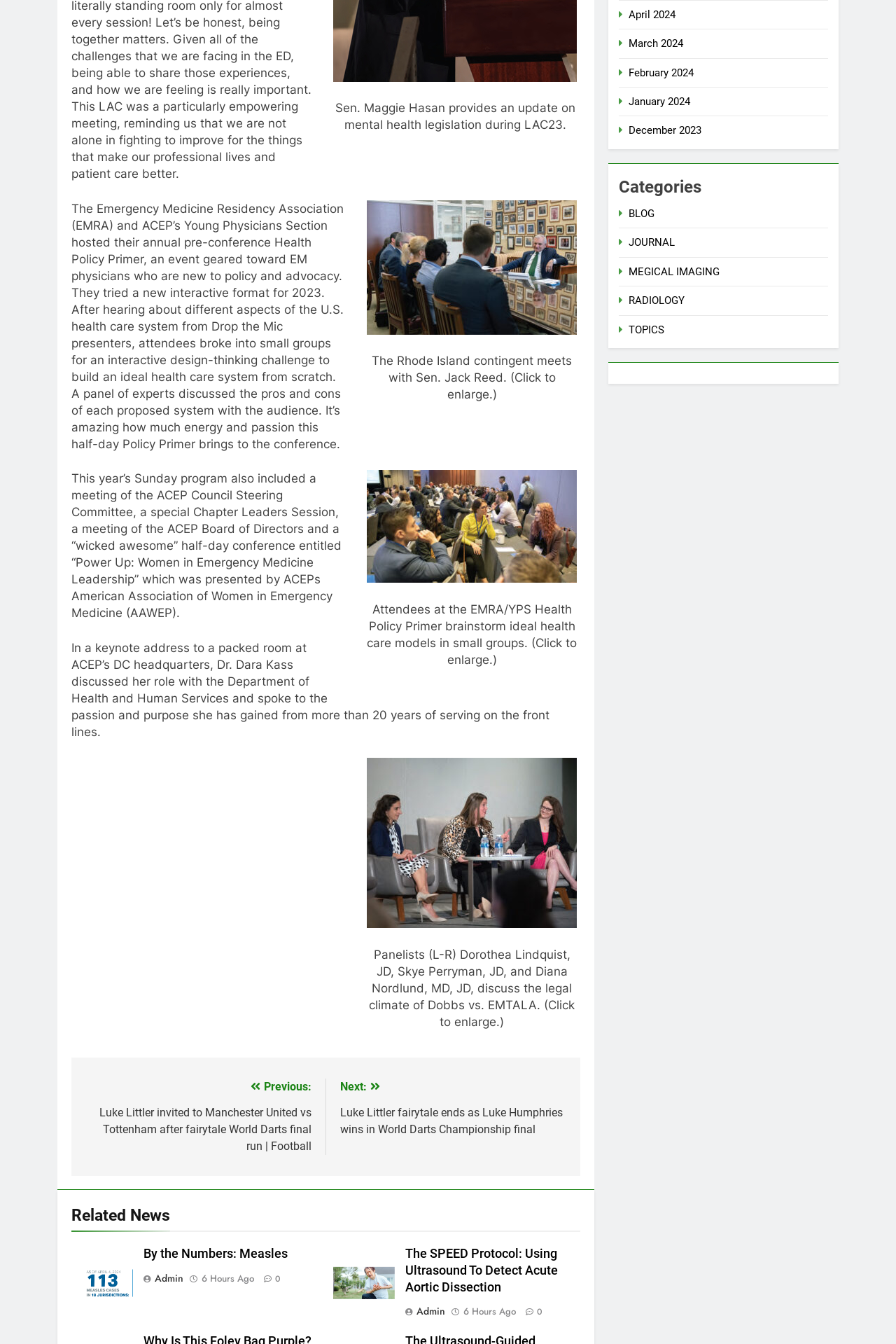Provide a short, one-word or phrase answer to the question below:
What is the topic of the article with the image of Sen. Maggie Hasan?

Mental health legislation